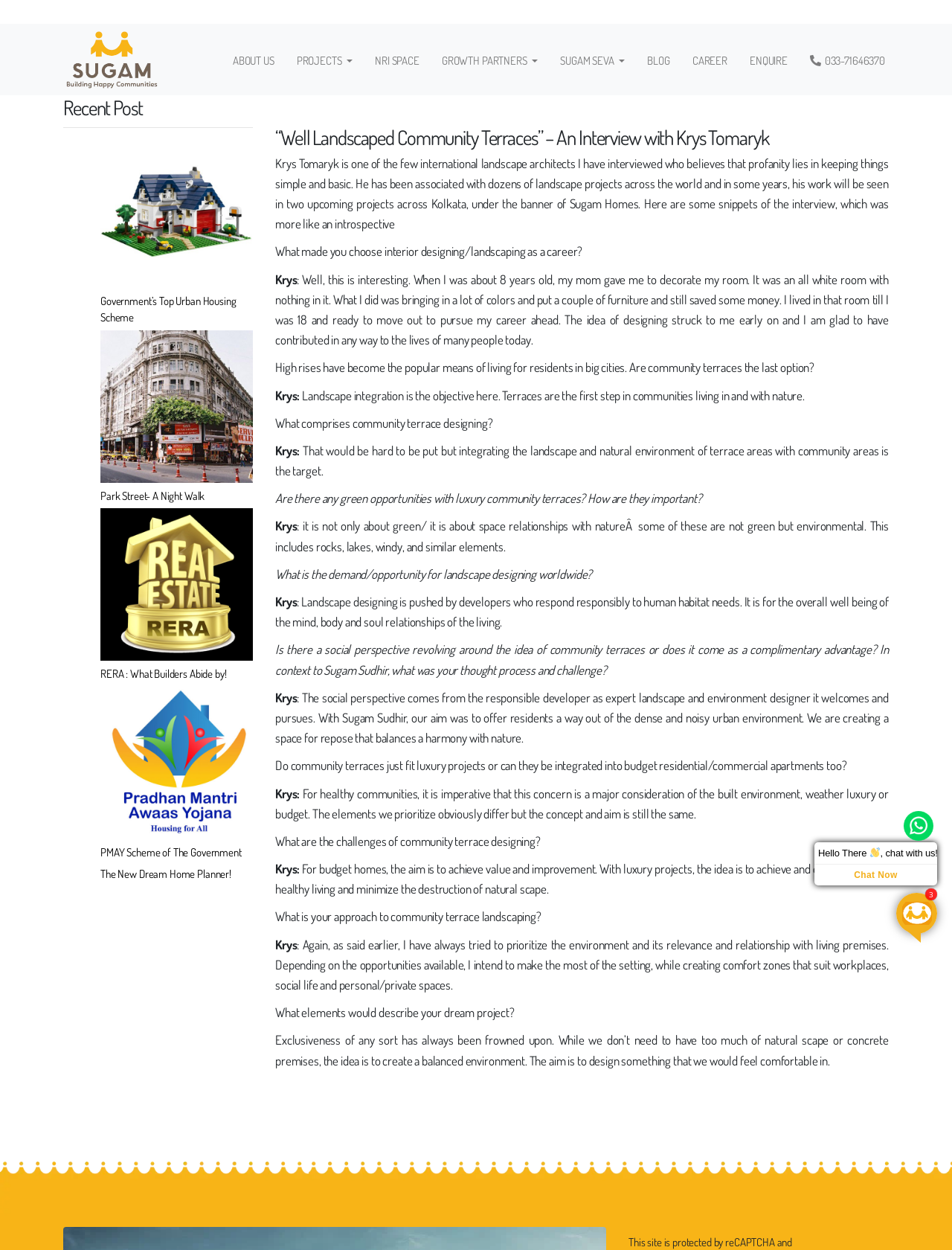Can you show the bounding box coordinates of the region to click on to complete the task described in the instruction: "View the 'Most Popular' section"?

None